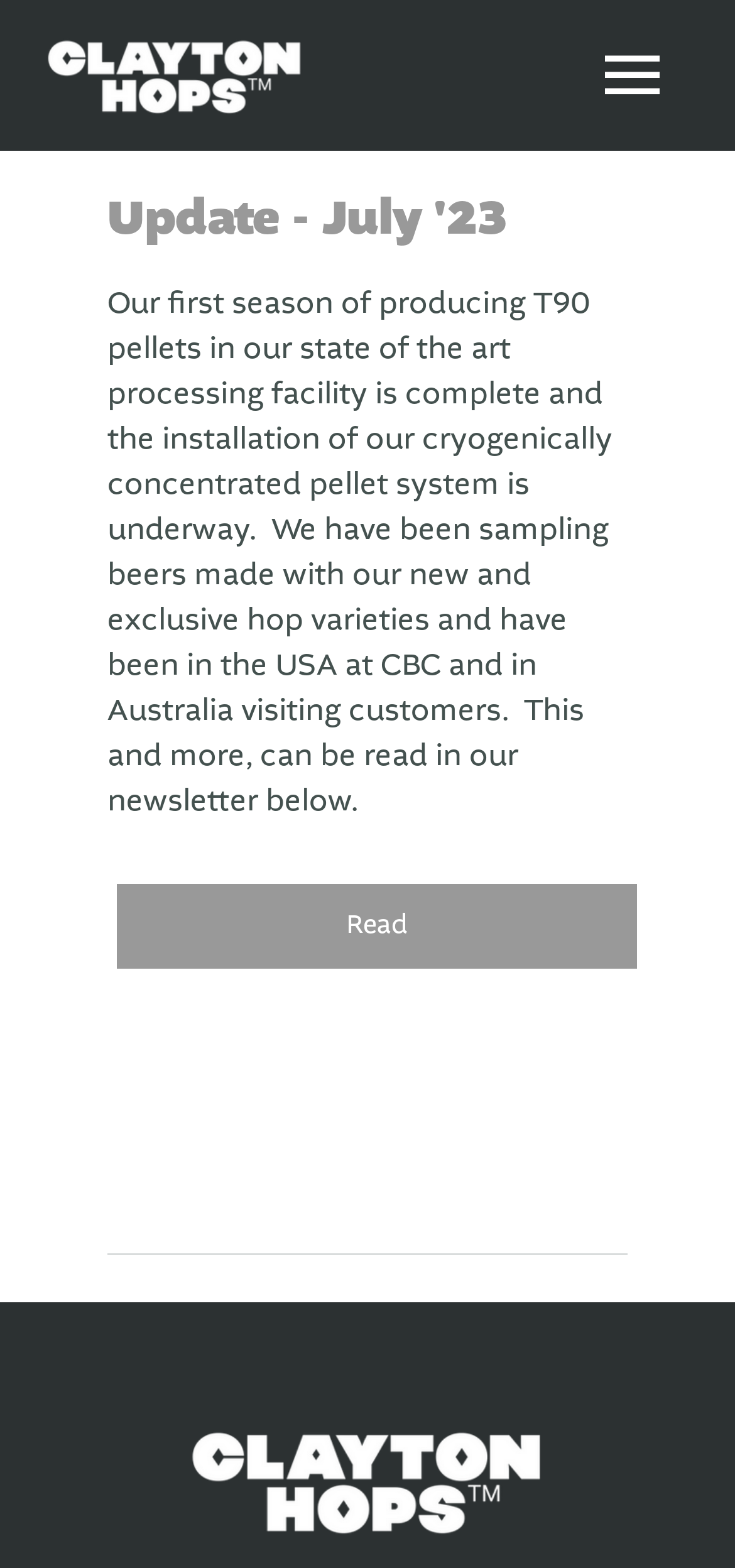Create a detailed narrative of the webpage’s visual and textual elements.

The webpage appears to be an update page, with the title "Update - July '23" prominently displayed at the top. Below the title, there is a brief article that summarizes the update. The article mentions the completion of the first season of producing T90 pellets in a state-of-the-art processing facility and the installation of a cryogenically concentrated pellet system. It also mentions sampling beers made with new and exclusive hop varieties and visiting customers in the USA and Australia.

To the left of the title, there is a small button with no text. Above the article, there is a link with no text. The article itself is divided into two sections. The first section contains the update text, and the second section has a "Read" button that likely leads to a newsletter or more detailed information.

At the bottom of the page, there is another link with no text, positioned near the center of the page. Overall, the webpage has a simple layout with a focus on conveying the update information.